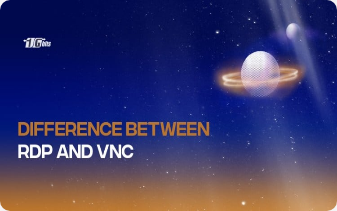Please answer the following question using a single word or phrase: 
What is the theme of the image?

Celestial sphere